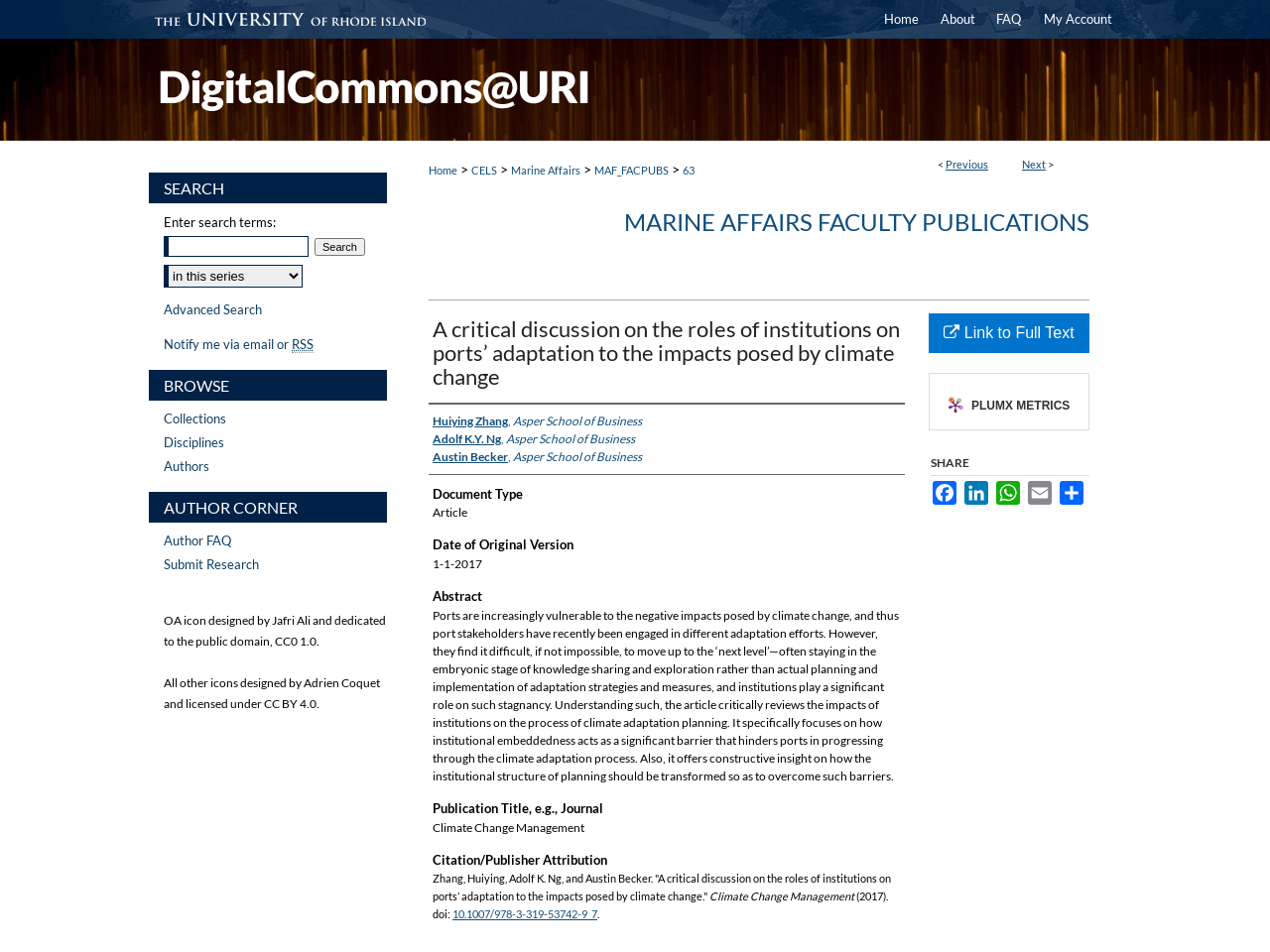Identify the bounding box coordinates of the area that should be clicked in order to complete the given instruction: "Search for something". The bounding box coordinates should be four float numbers between 0 and 1, i.e., [left, top, right, bottom].

[0.129, 0.248, 0.243, 0.27]